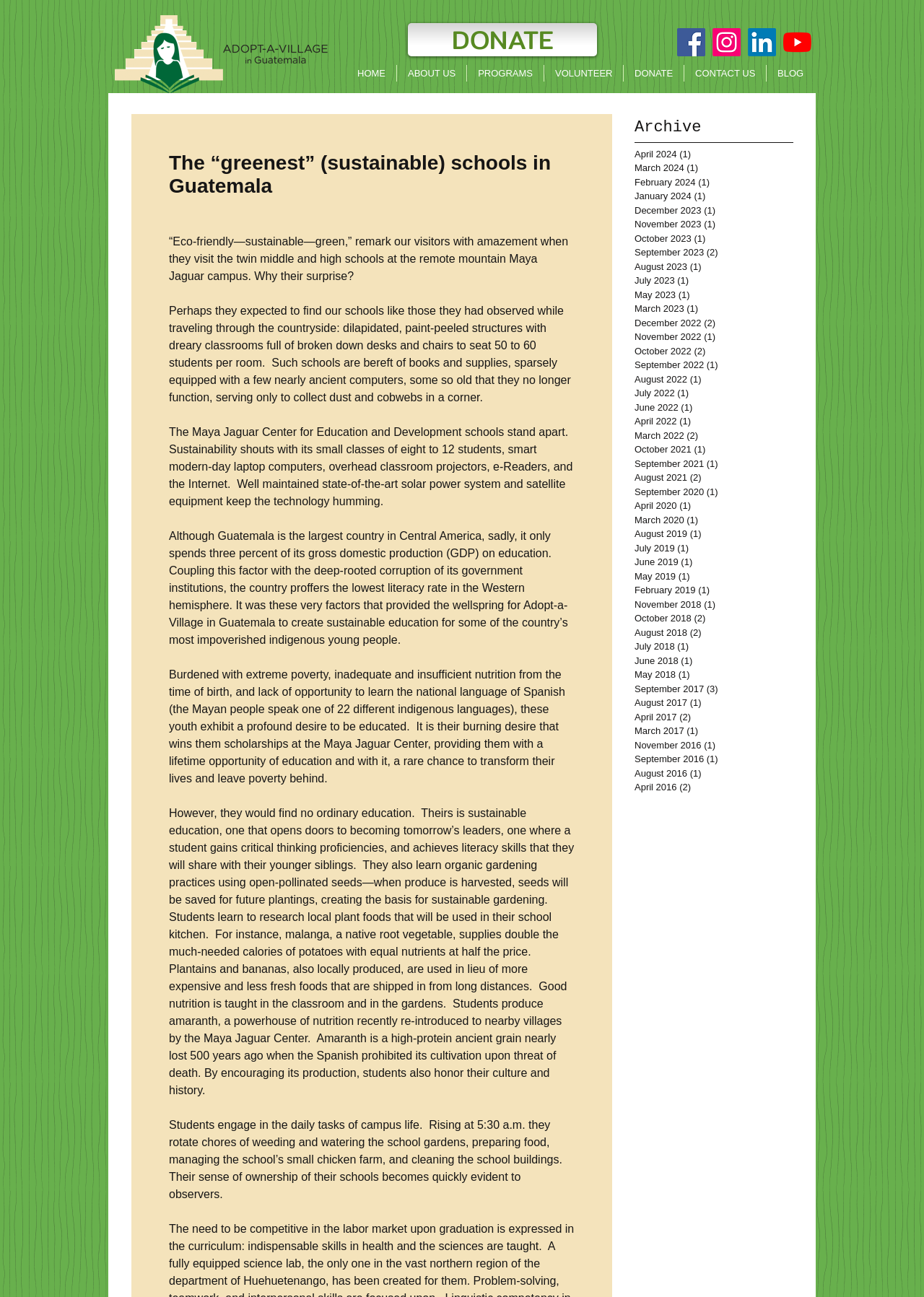Find the bounding box coordinates of the element I should click to carry out the following instruction: "View the April 2024 archive".

[0.687, 0.113, 0.851, 0.124]